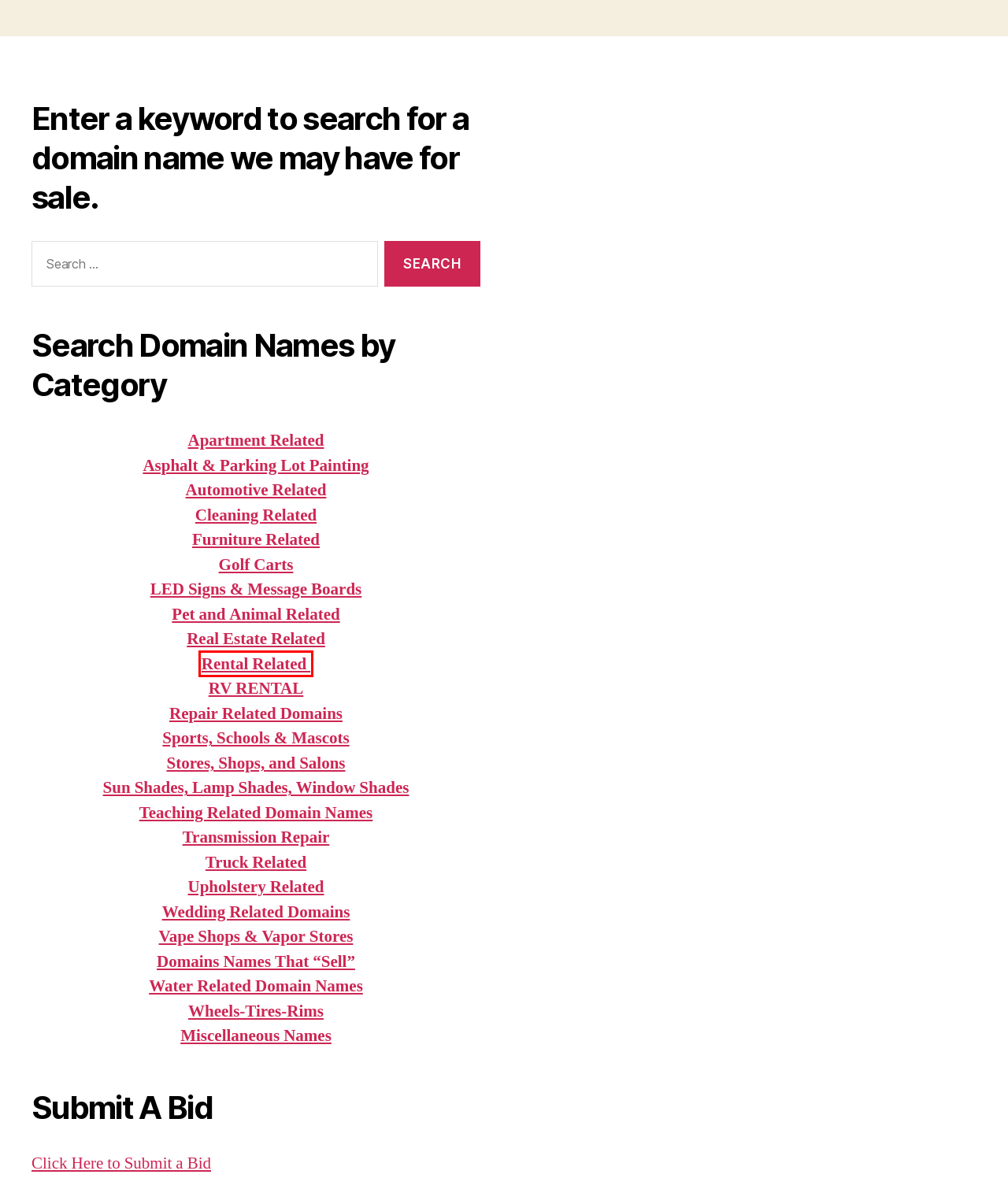Given a webpage screenshot with a red bounding box around a particular element, identify the best description of the new webpage that will appear after clicking on the element inside the red bounding box. Here are the candidates:
A. Real Estate Domain Names - Domains For Sale
B. Rental Domain Names - Domains For Sale
C. Domain Names for sale for LED Signs & Digital Message Boards industry
D. WeRentRVs.com is for sale by CyberComm Marketing.com
E. Pet Related Domain Names - Domains For Sale
F. Domain Names for Sale Bid Form
G. Apartments - Domains For Sale
H. Transmission repair domain names for sale like WeFixTransmissions.com

B